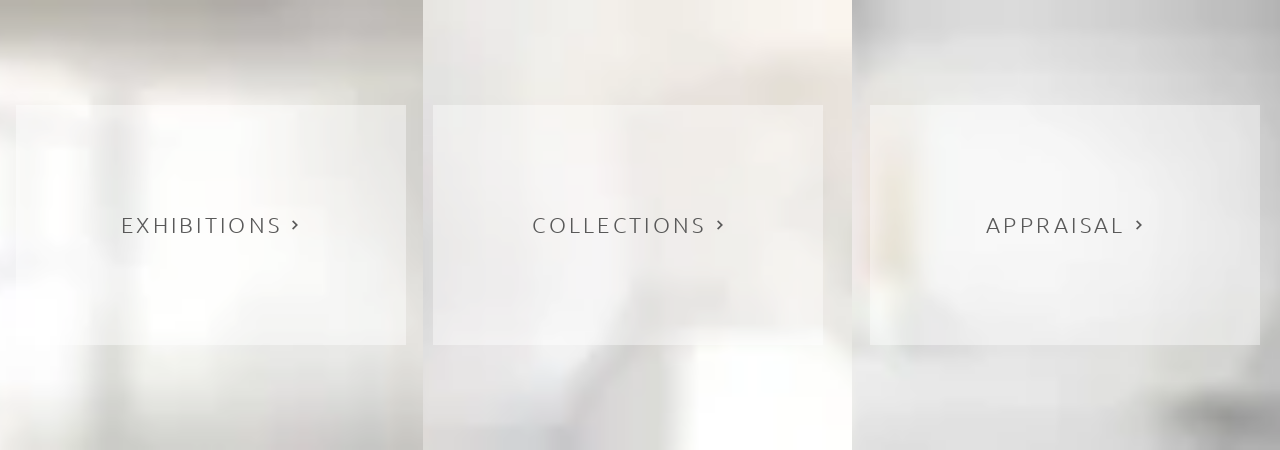What is the background style of the buttons?
Answer the question with a single word or phrase by looking at the picture.

Blurred